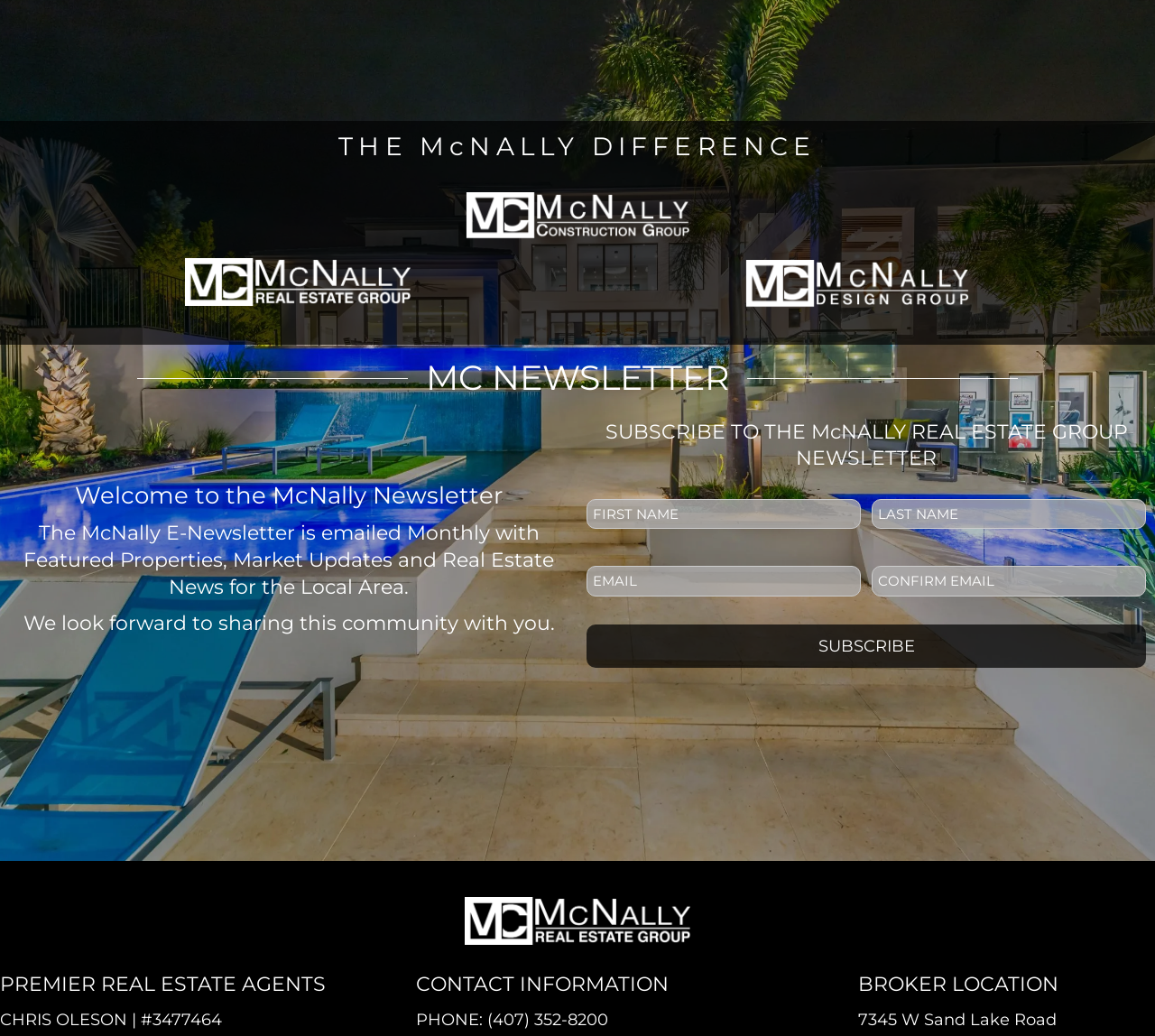Using the information in the image, give a comprehensive answer to the question: 
What is the address of the broker location?

The address of the broker location is 7345 W Sand Lake Road, as stated in the StaticText element with the text '7345 W Sand Lake Road'.